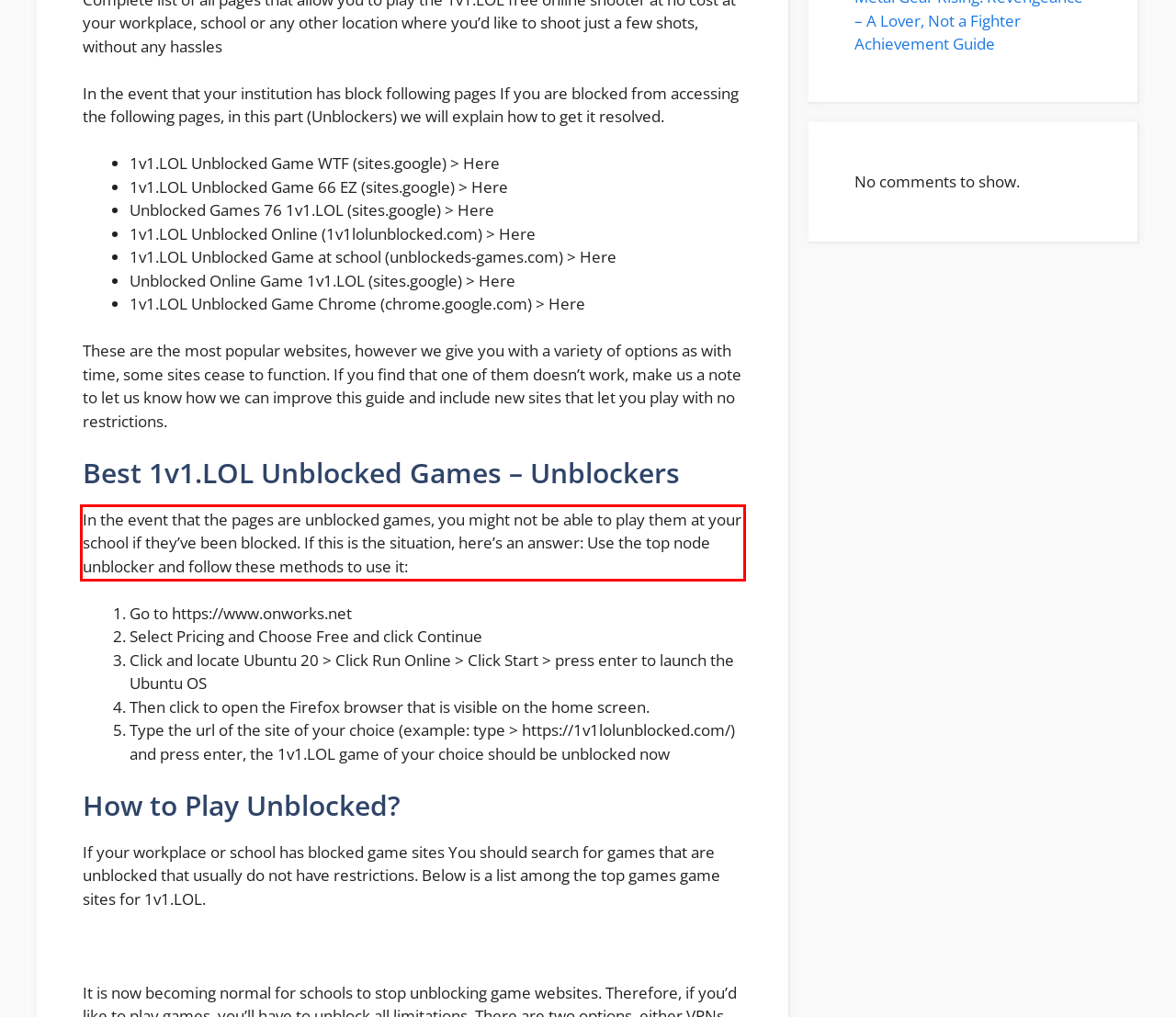Please take the screenshot of the webpage, find the red bounding box, and generate the text content that is within this red bounding box.

In the event that the pages are unblocked games, you might not be able to play them at your school if they’ve been blocked. If this is the situation, here’s an answer: Use the top node unblocker and follow these methods to use it: